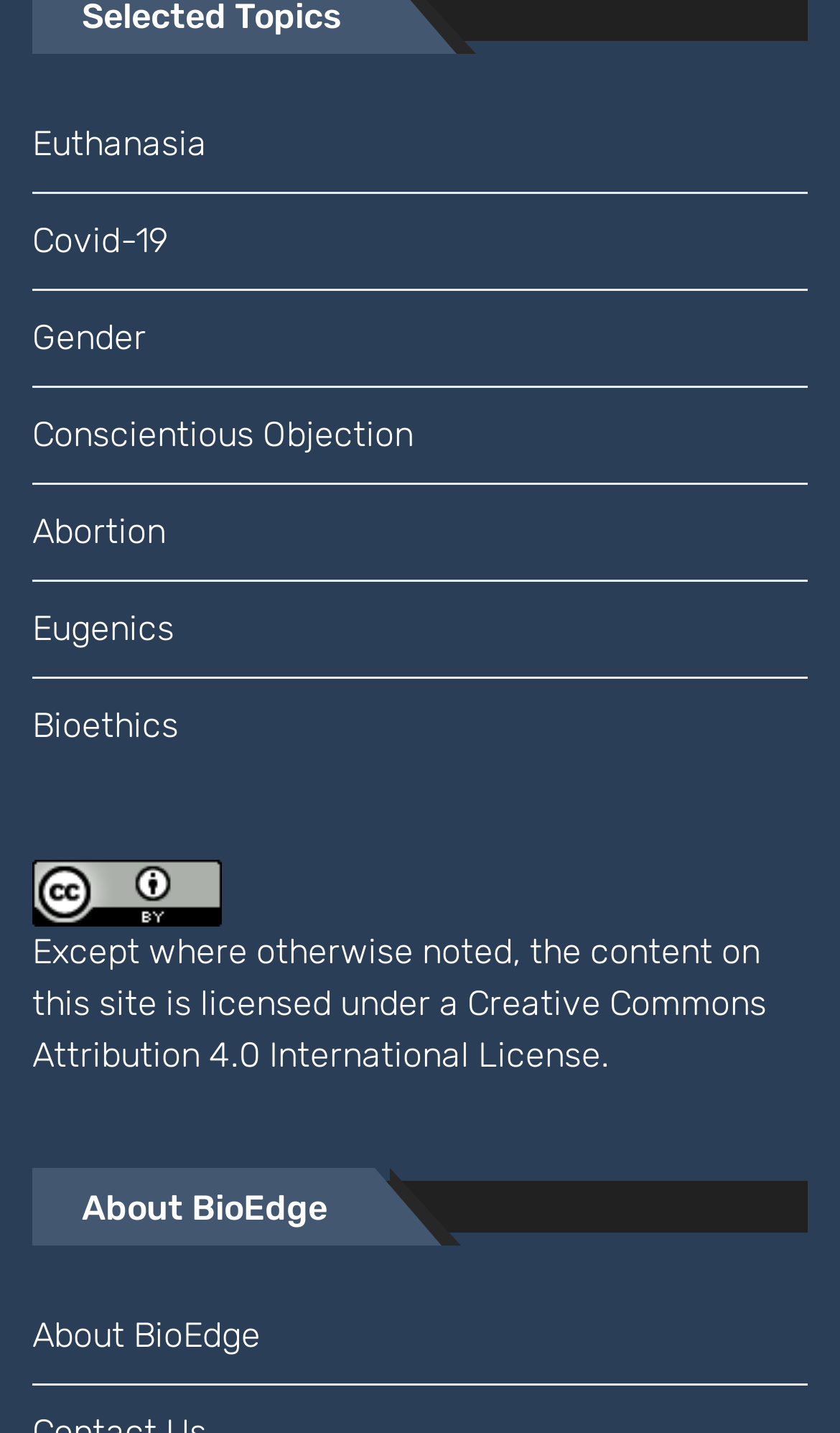What is the name of the section below the links?
Look at the screenshot and respond with one word or a short phrase.

About BioEdge